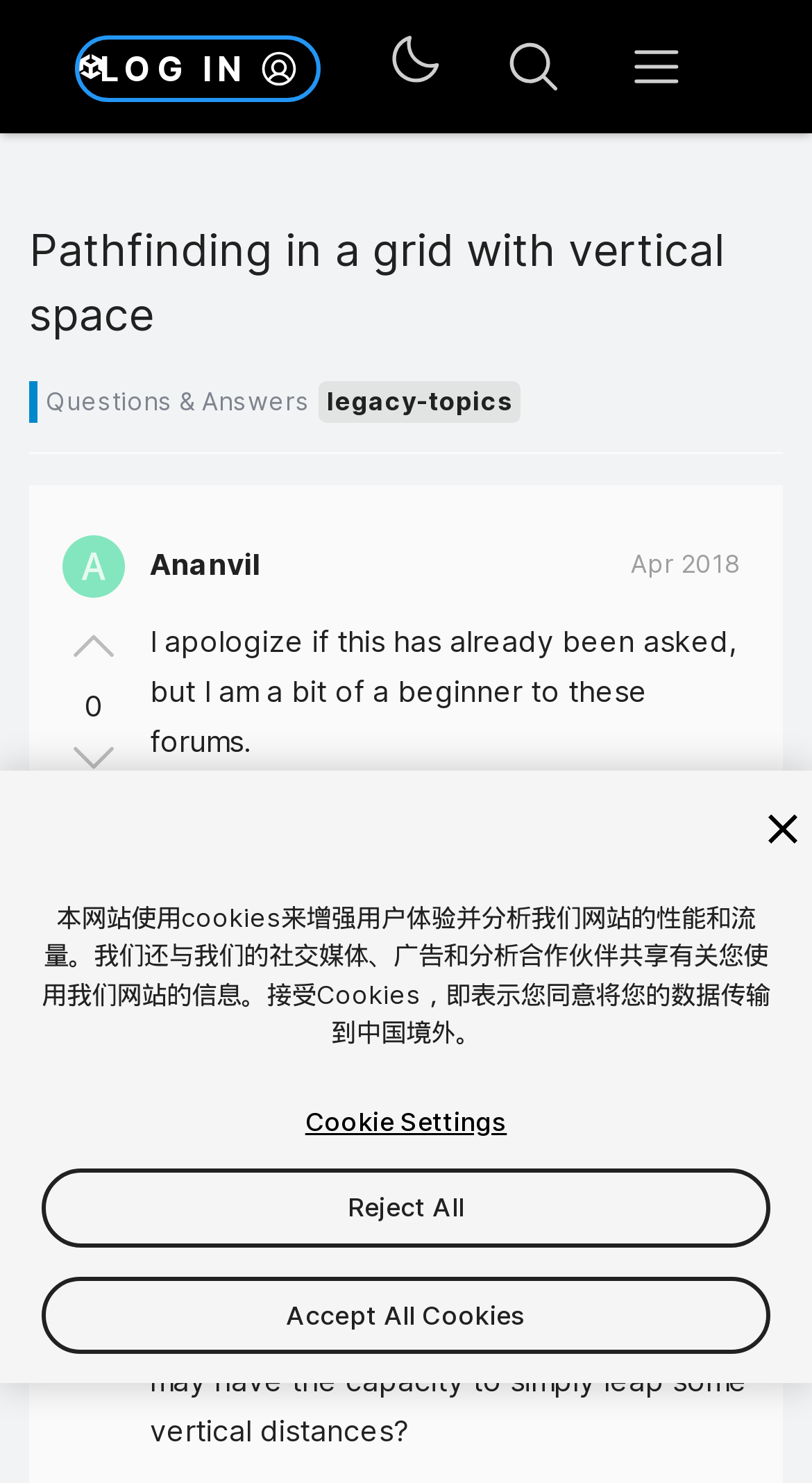Please identify the bounding box coordinates of the element that needs to be clicked to perform the following instruction: "Click the link to view the question".

[0.036, 0.15, 0.892, 0.23]